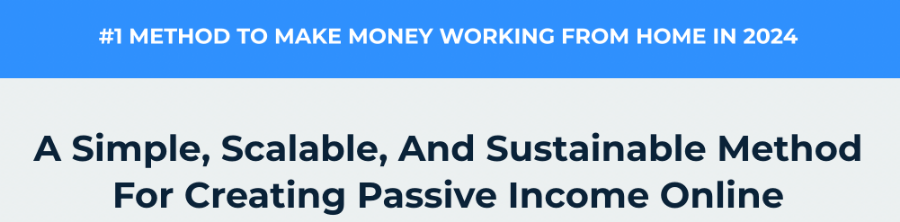Describe thoroughly the contents of the image.

The image features bold text proclaiming the "#1 Method to Make Money Working from Home in 2024," emphasizing the potential for financial success and stability. Below this, the subtitle reads, "A Simple, Scalable, And Sustainable Method For Creating Passive Income Online," highlighting an approach that is not only easy to implement but also designed for long-term growth. This message targets individuals seeking effective strategies for generating passive income, especially in the context of remote work opportunities emerging in the digital age. The modern design underscores the theme of innovation and accessibility in online business ventures.